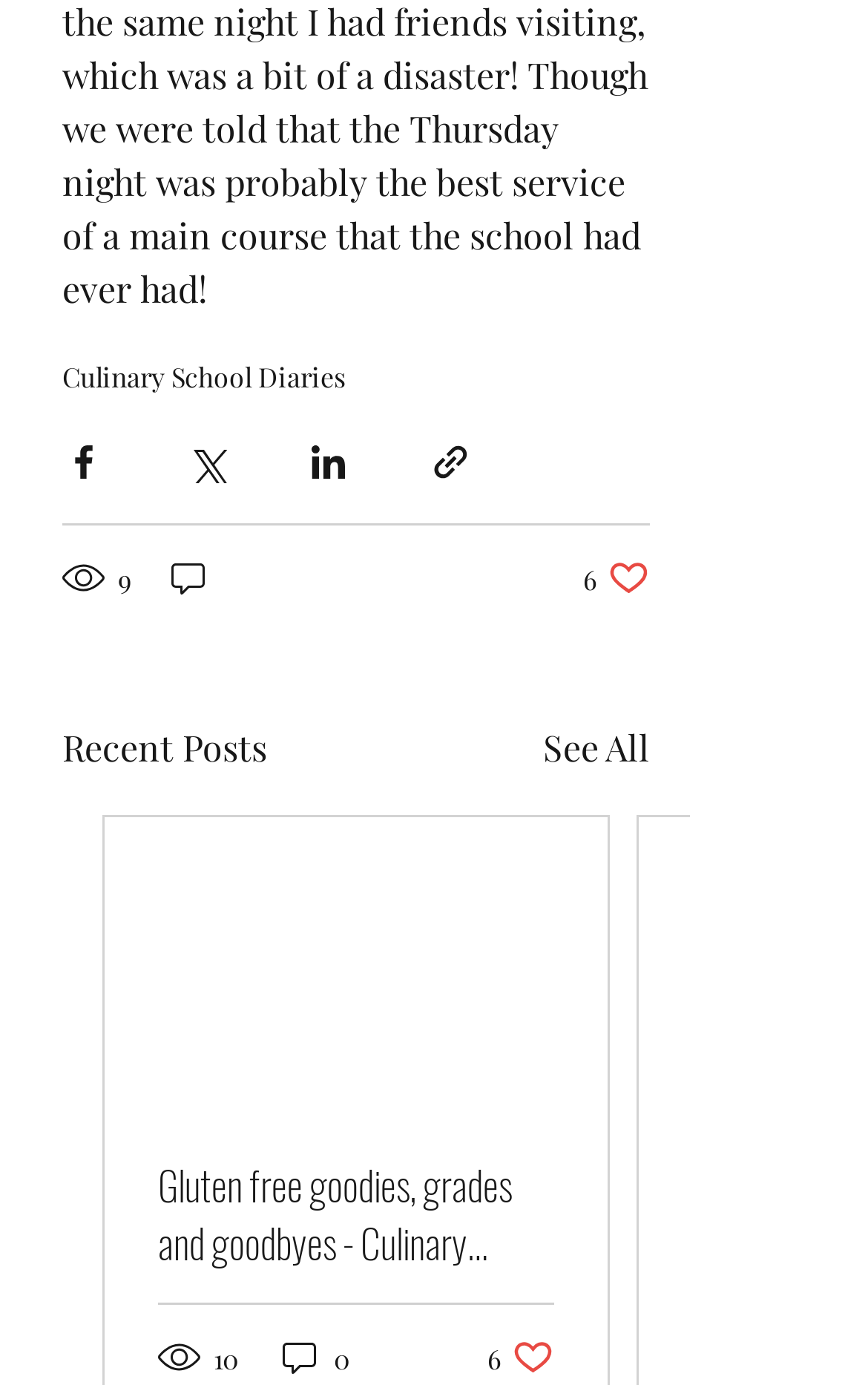Provide the bounding box coordinates for the UI element that is described as: "CONTINUE".

None